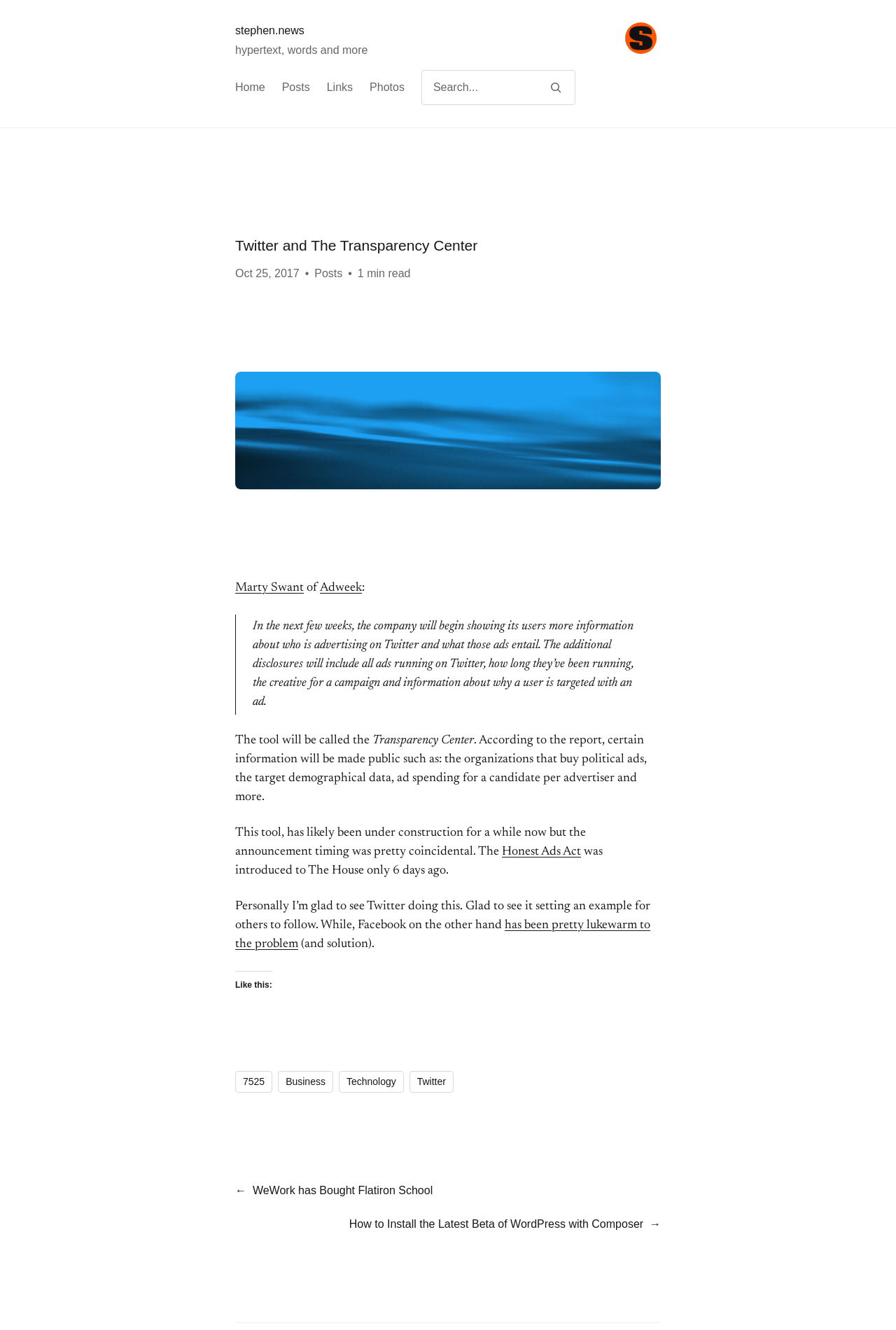Identify the bounding box for the UI element specified in this description: "WeWork has Bought Flatiron School". The coordinates must be four float numbers between 0 and 1, formatted as [left, top, right, bottom].

[0.282, 0.892, 0.483, 0.901]